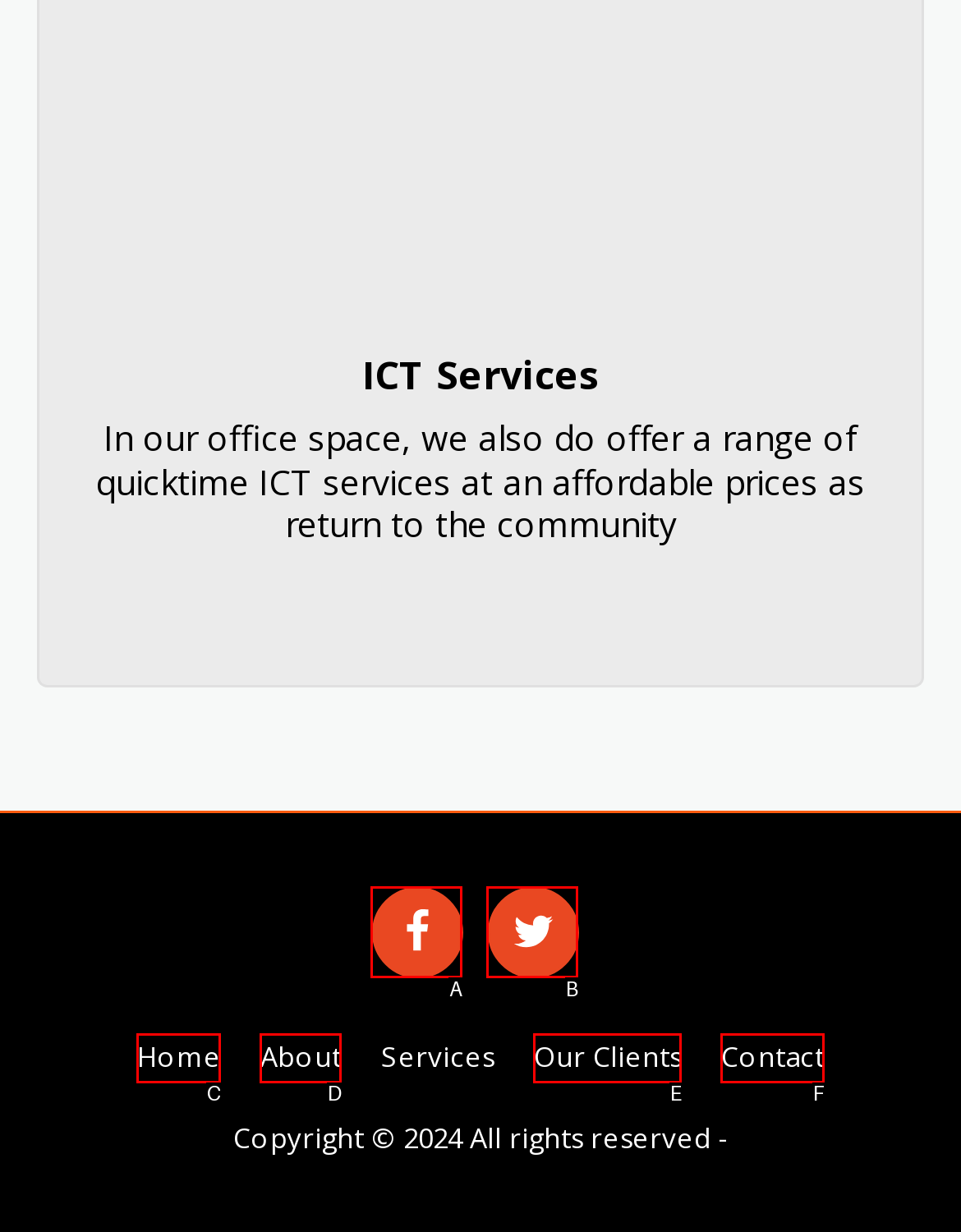Please identify the UI element that matches the description: Our Clients
Respond with the letter of the correct option.

E